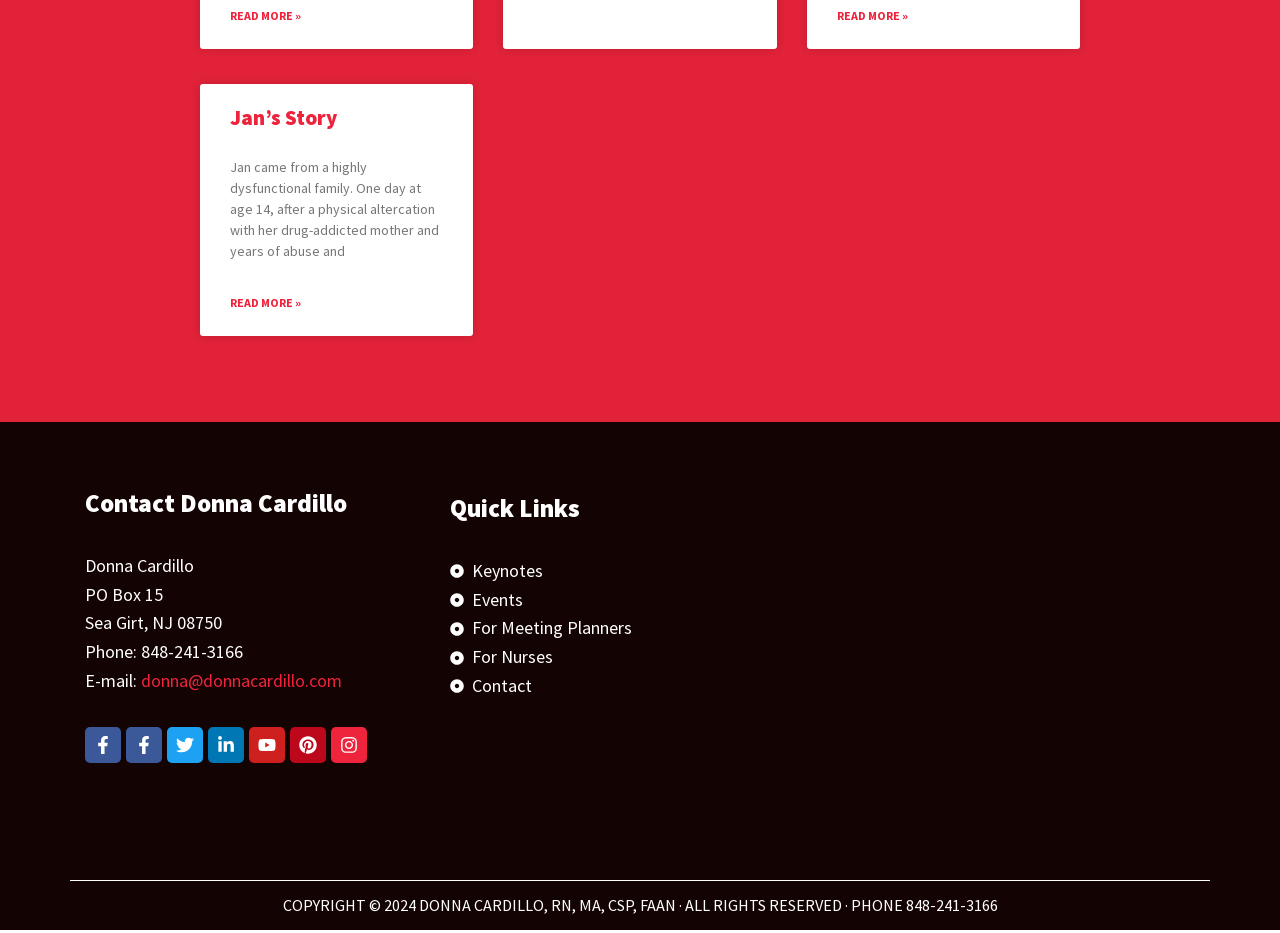How many social media links are there?
Please answer the question with a detailed and comprehensive explanation.

I counted the number of social media links by looking at the links with icons, which are Facebook-f, Twitter, Linkedin-in, Youtube, Pinterest, and Instagram. There are 7 of them.